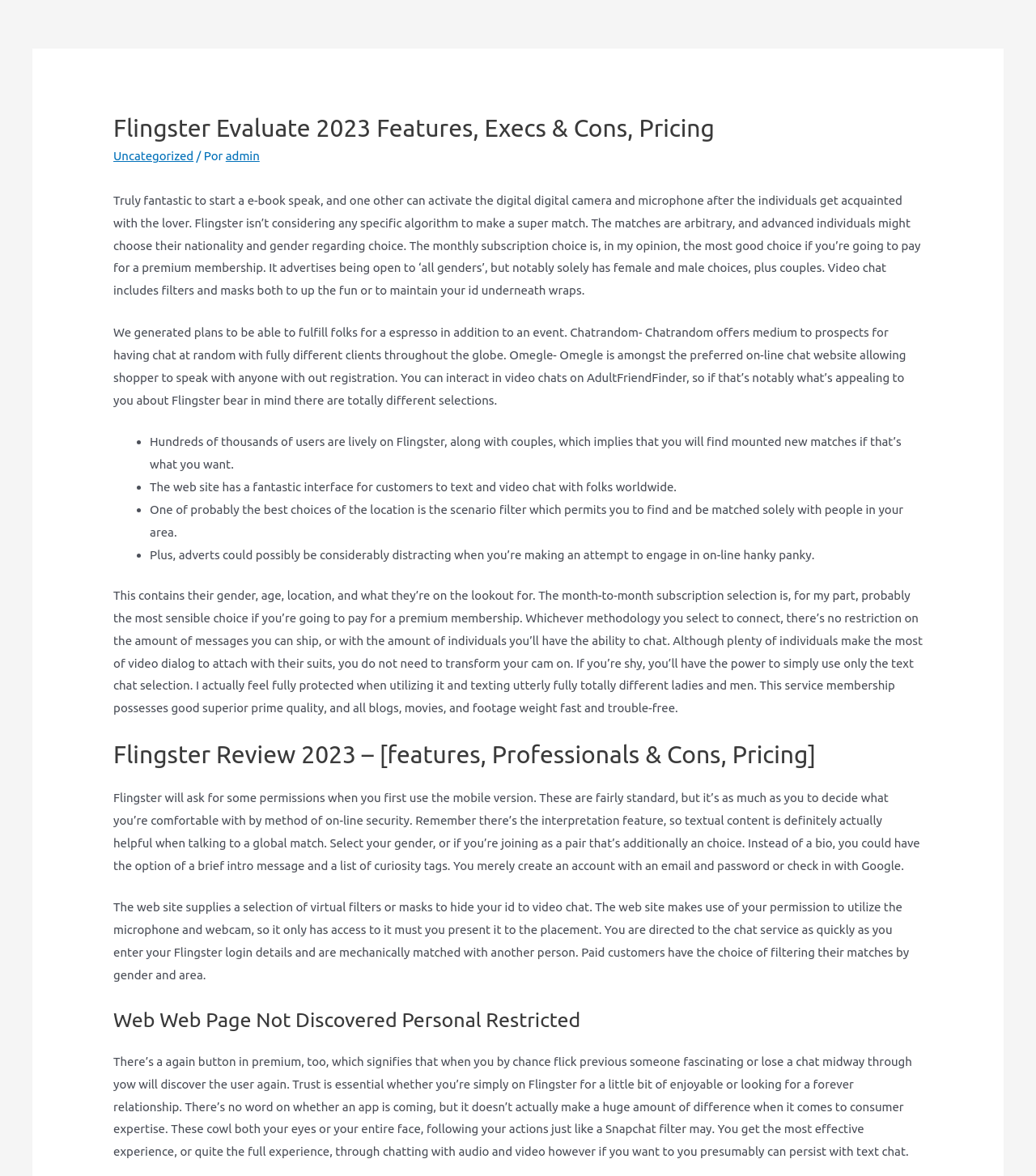Answer the question with a single word or phrase: 
Can users filter their matches on Flingster?

Yes